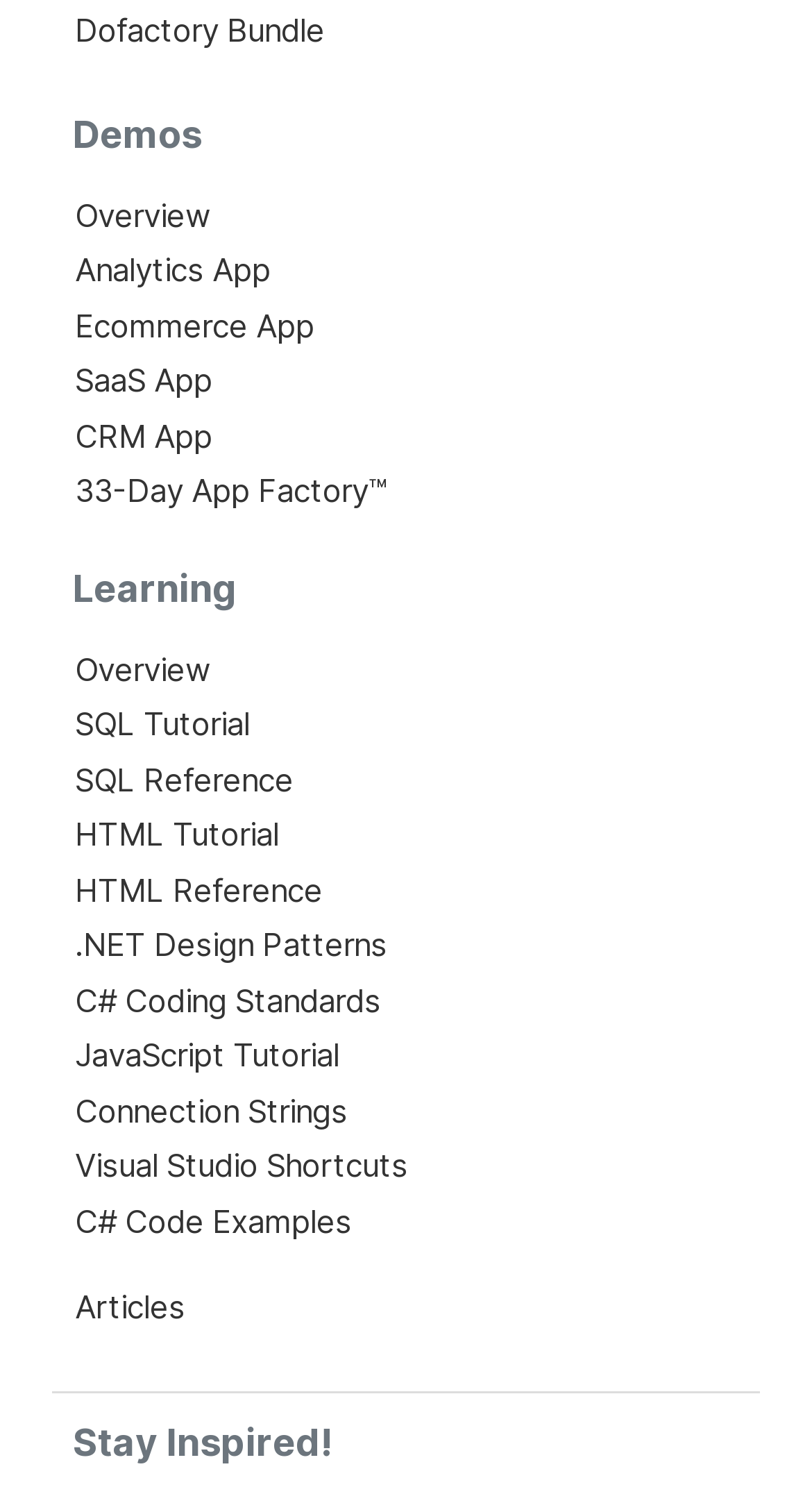Please give a short response to the question using one word or a phrase:
What is the first demo app listed?

Analytics App